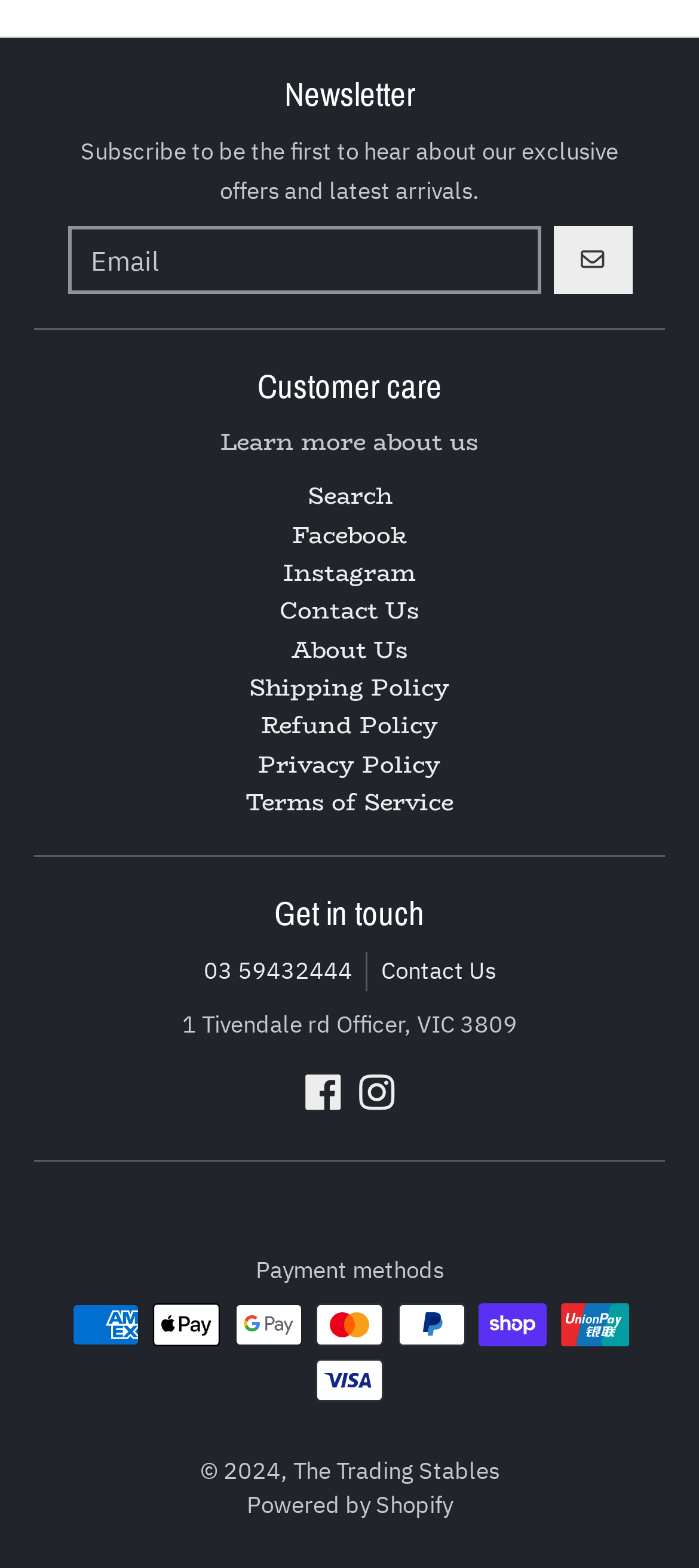From the webpage screenshot, predict the bounding box coordinates (top-left x, top-left y, bottom-right x, bottom-right y) for the UI element described here: title="Facebook - The Trading Stables"

[0.433, 0.684, 0.49, 0.709]